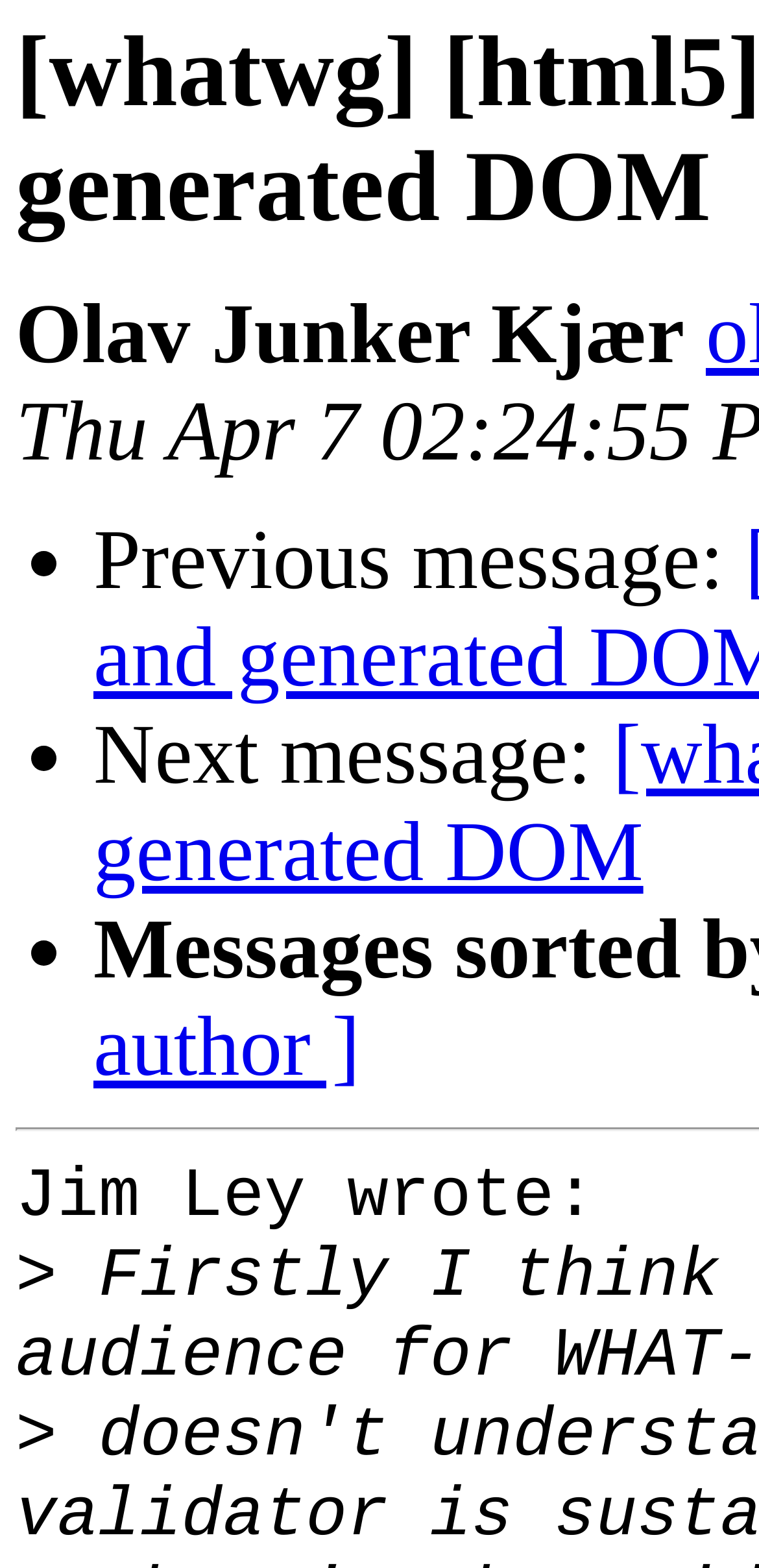Generate the title text from the webpage.

[whatwg] [html5] tags, elements and generated DOM